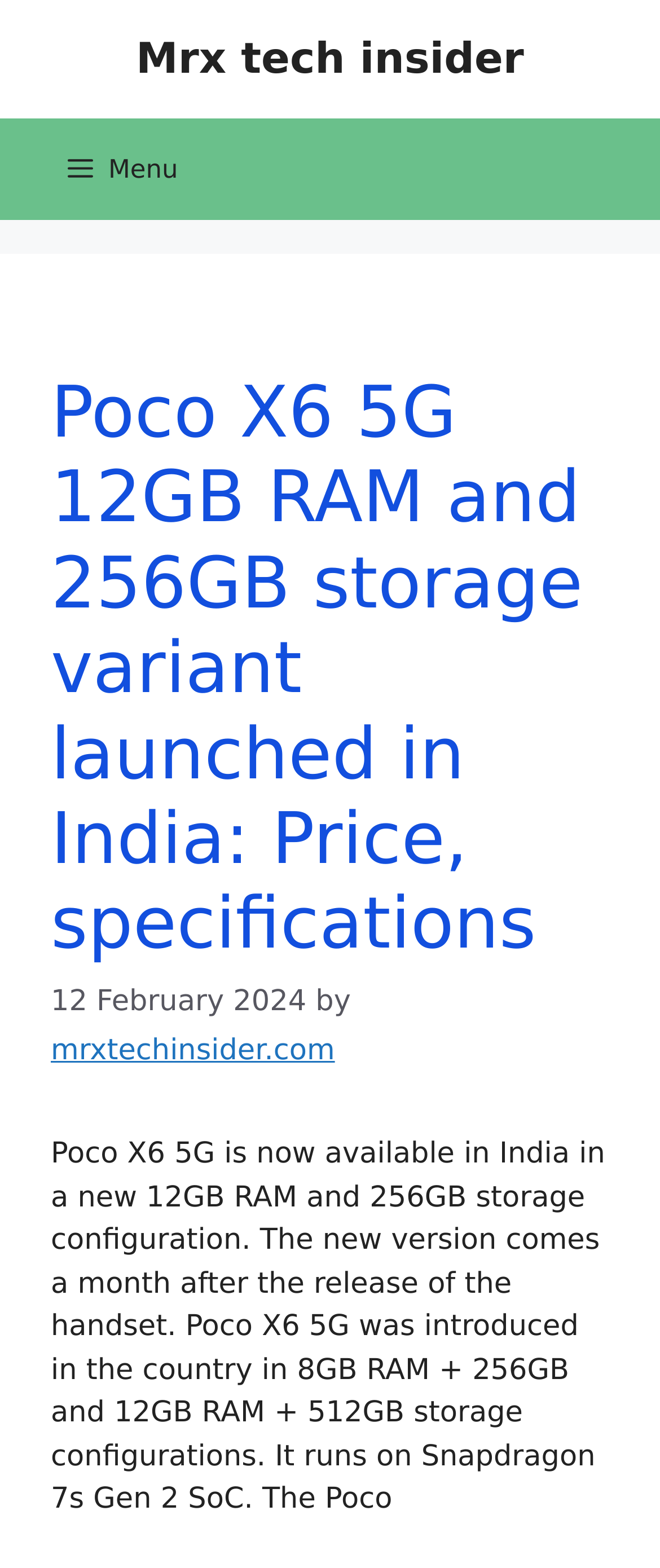From the screenshot, find the bounding box of the UI element matching this description: "Mrx tech insider". Supply the bounding box coordinates in the form [left, top, right, bottom], each a float between 0 and 1.

[0.206, 0.022, 0.794, 0.053]